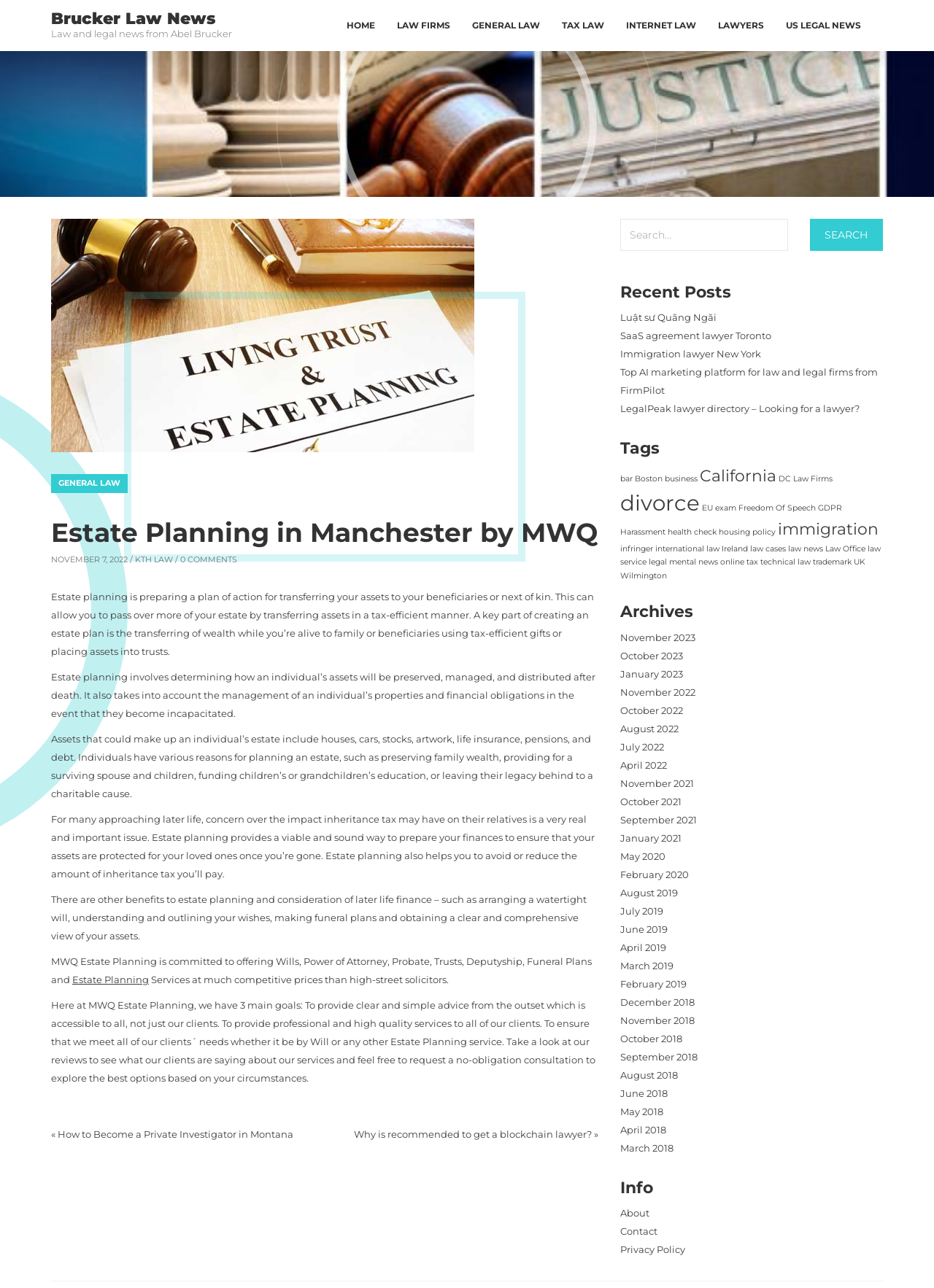Provide an in-depth description of the elements and layout of the webpage.

This webpage is about estate planning, specifically in Manchester, provided by MWQ. At the top, there is a navigation menu with links to "HOME", "LAW FIRMS", "GENERAL LAW", "TAX LAW", "INTERNET LAW", "LAWYERS", and "US LEGAL NEWS". Below the navigation menu, there is a heading "Estate Planning in Manchester by MWQ" followed by a date "NOVEMBER 7, 2022" and a link to "KTH LAW". 

The main content of the webpage is divided into several paragraphs, explaining what estate planning is, its importance, and the benefits of planning an estate. The text discusses how estate planning involves determining how an individual's assets will be preserved, managed, and distributed after death, and how it can help individuals to pass over more of their estate by transferring assets in a tax-efficient manner. 

The webpage also mentions the services provided by MWQ Estate Planning, including Wills, Power of Attorney, Probate, Trusts, Deputyship, Funeral Plans, and more, at competitive prices. The company's goals are to provide clear and simple advice, professional and high-quality services, and to meet all of their clients' needs.

On the right side of the webpage, there is a search bar with a button labeled "SEARCH". Below the search bar, there are links to recent posts, including "Luật sư Quãng Ngãi", "SaaS agreement lawyer Toronto", and more. Further down, there are links to tags, including "bar", "Boston", "business", and more. The webpage also has an archives section, listing links to posts from different months and years.